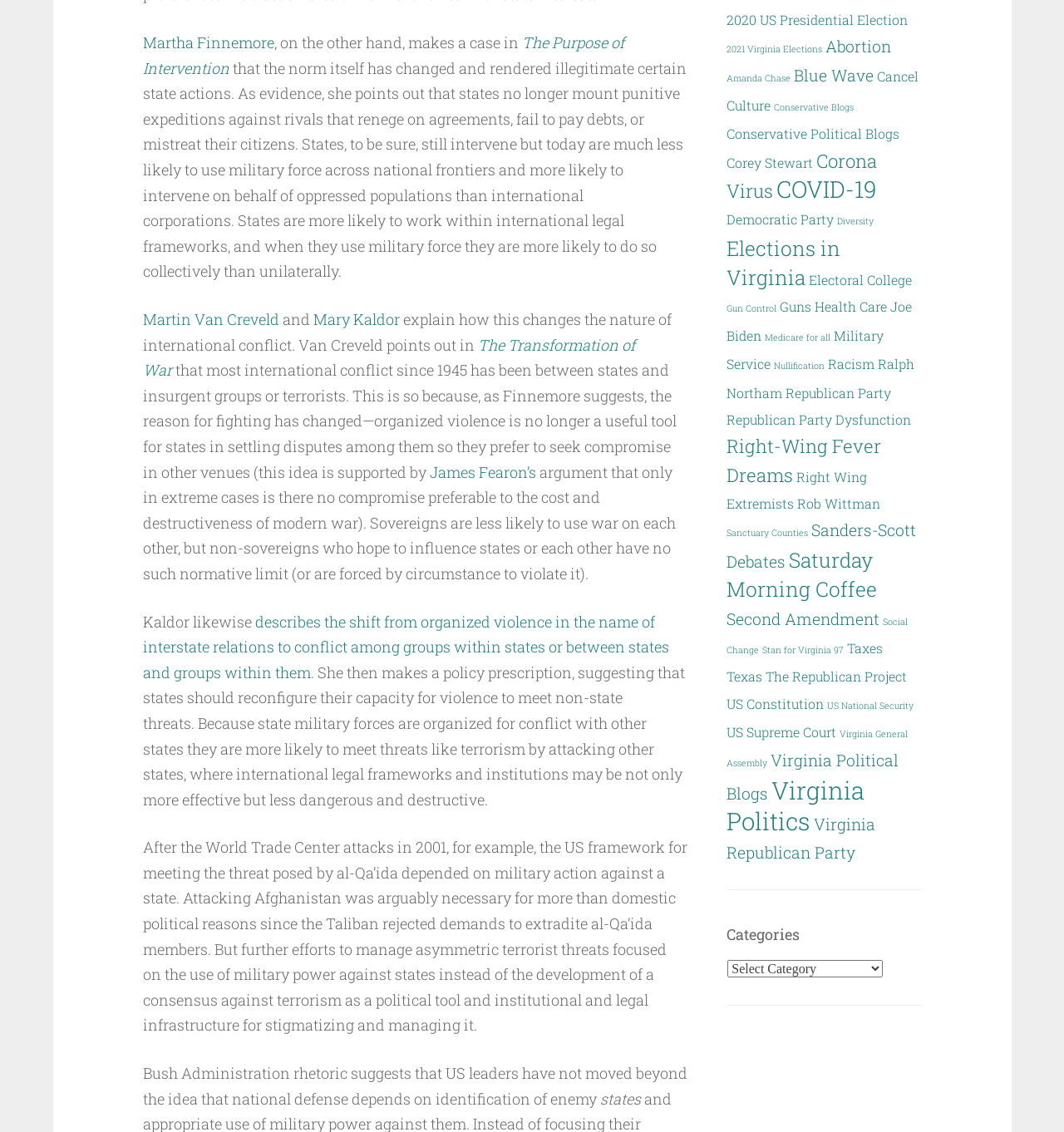Provide the bounding box coordinates of the HTML element described by the text: "Republican Party Dysfunction". The coordinates should be in the format [left, top, right, bottom] with values between 0 and 1.

[0.683, 0.363, 0.856, 0.378]